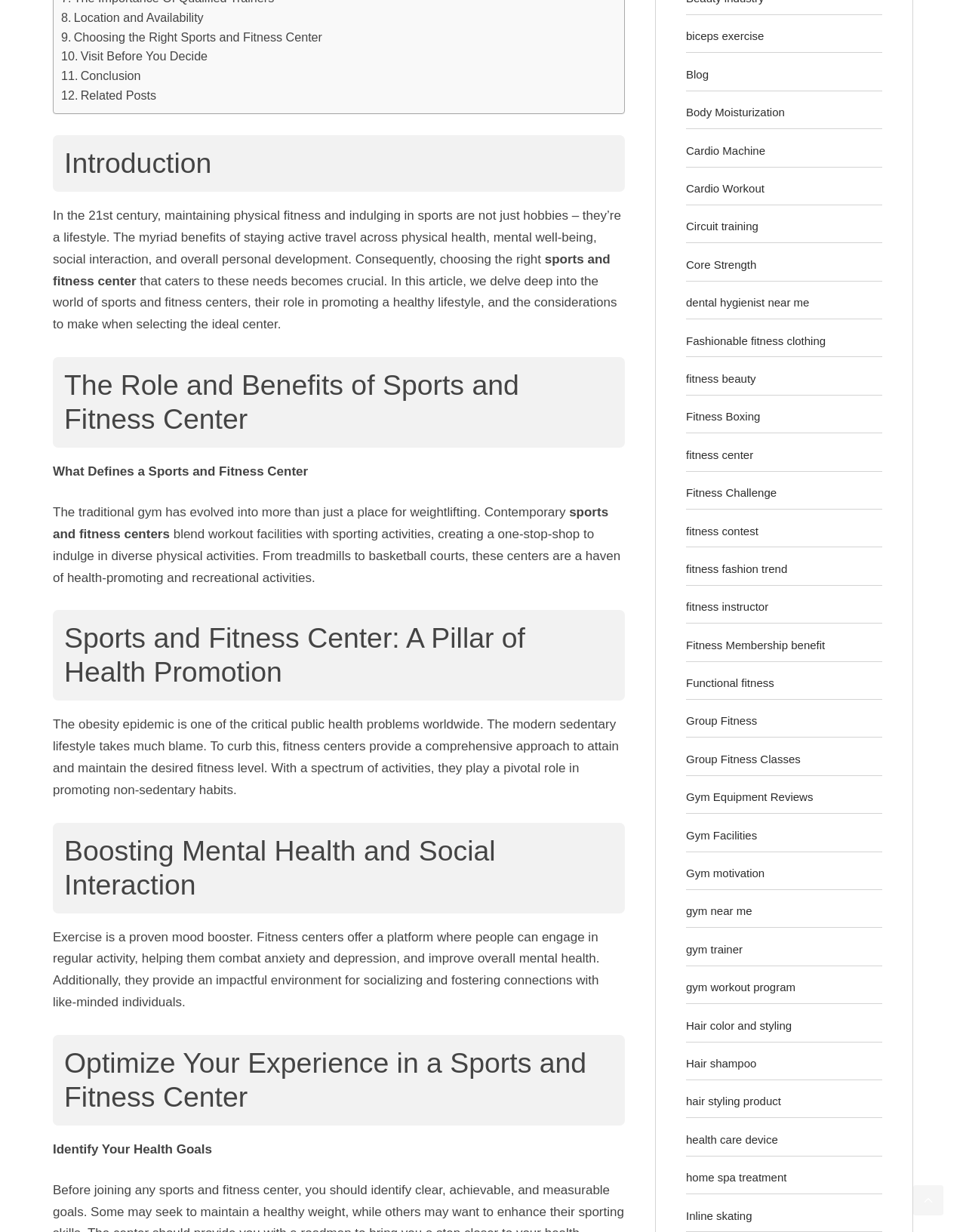Given the description "Visit Before You Decide", determine the bounding box of the corresponding UI element.

[0.063, 0.038, 0.215, 0.054]